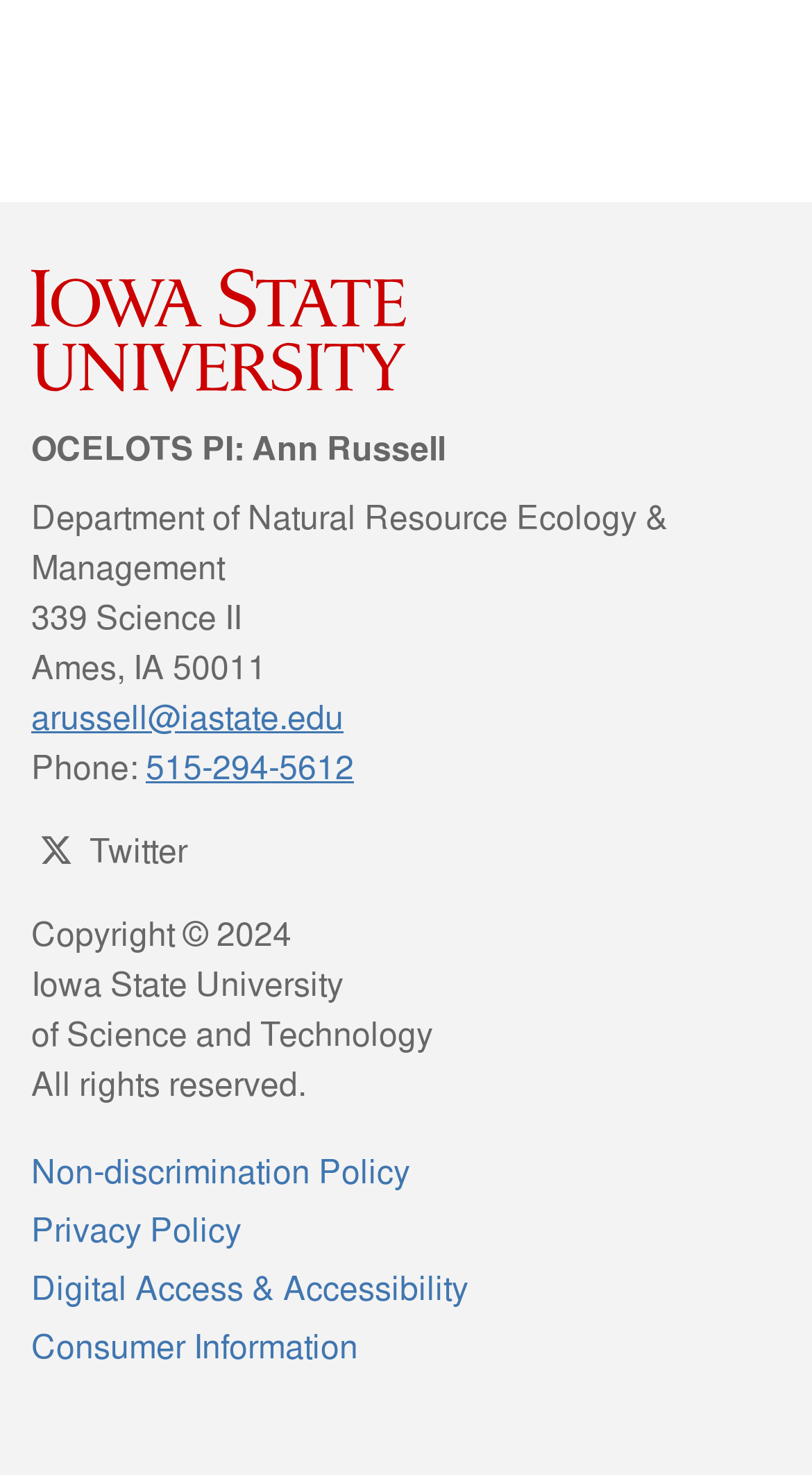What is the phone number of Ann Russell?
Use the image to answer the question with a single word or phrase.

515-294-5612